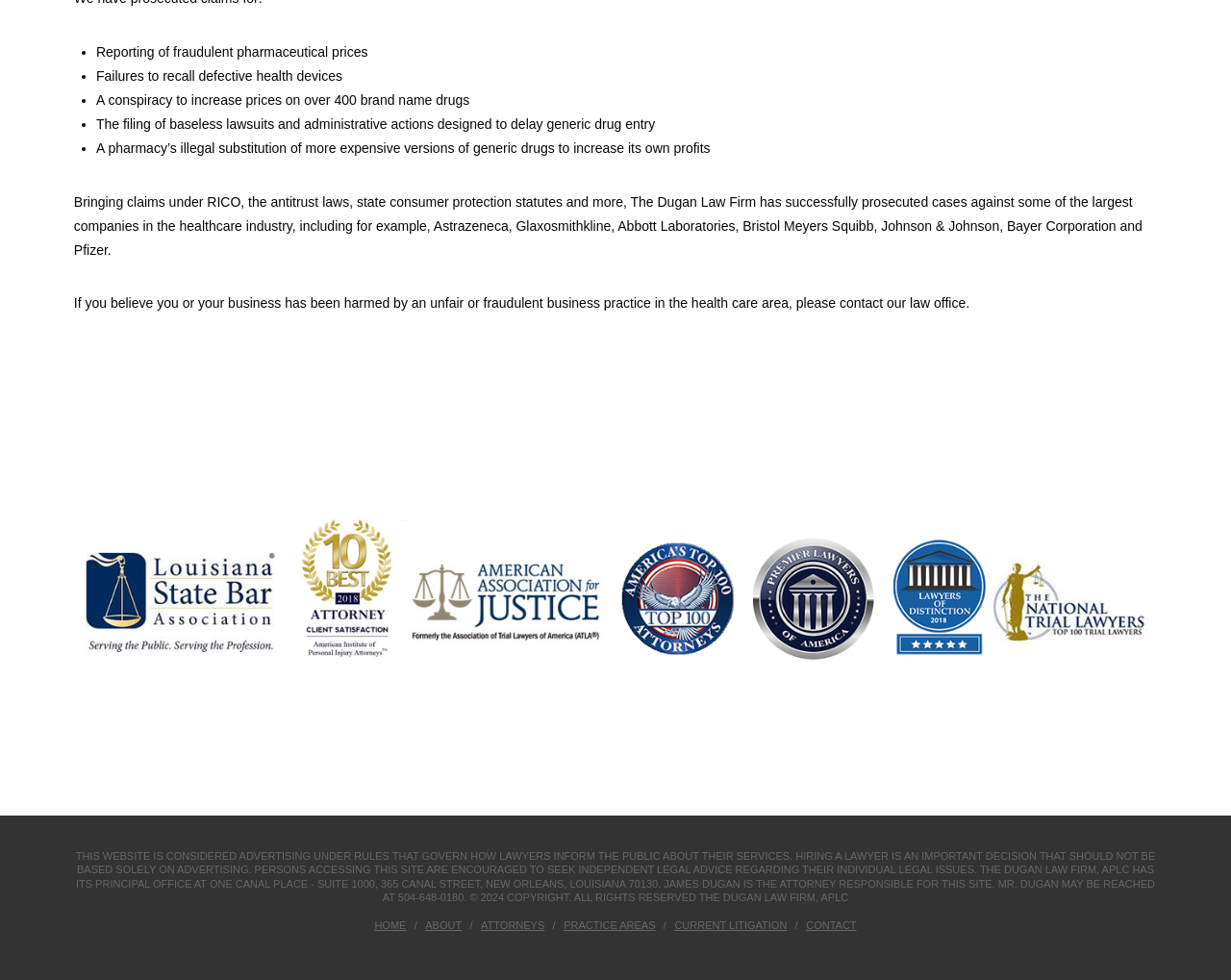Identify the bounding box for the element characterized by the following description: "Current Litigation".

[0.548, 0.937, 0.639, 0.951]